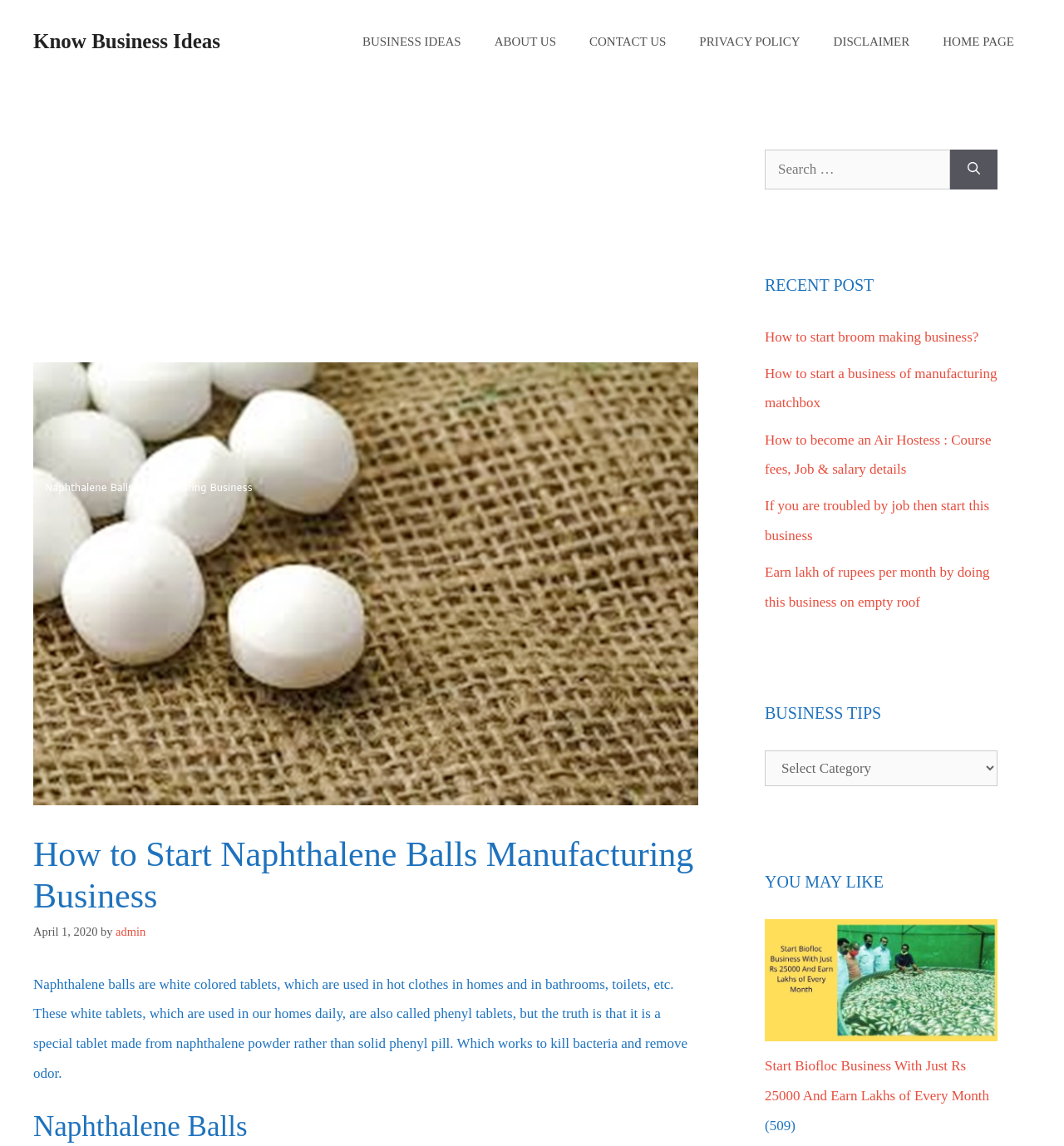Determine the webpage's heading and output its text content.

How to Start Naphthalene Balls Manufacturing Business